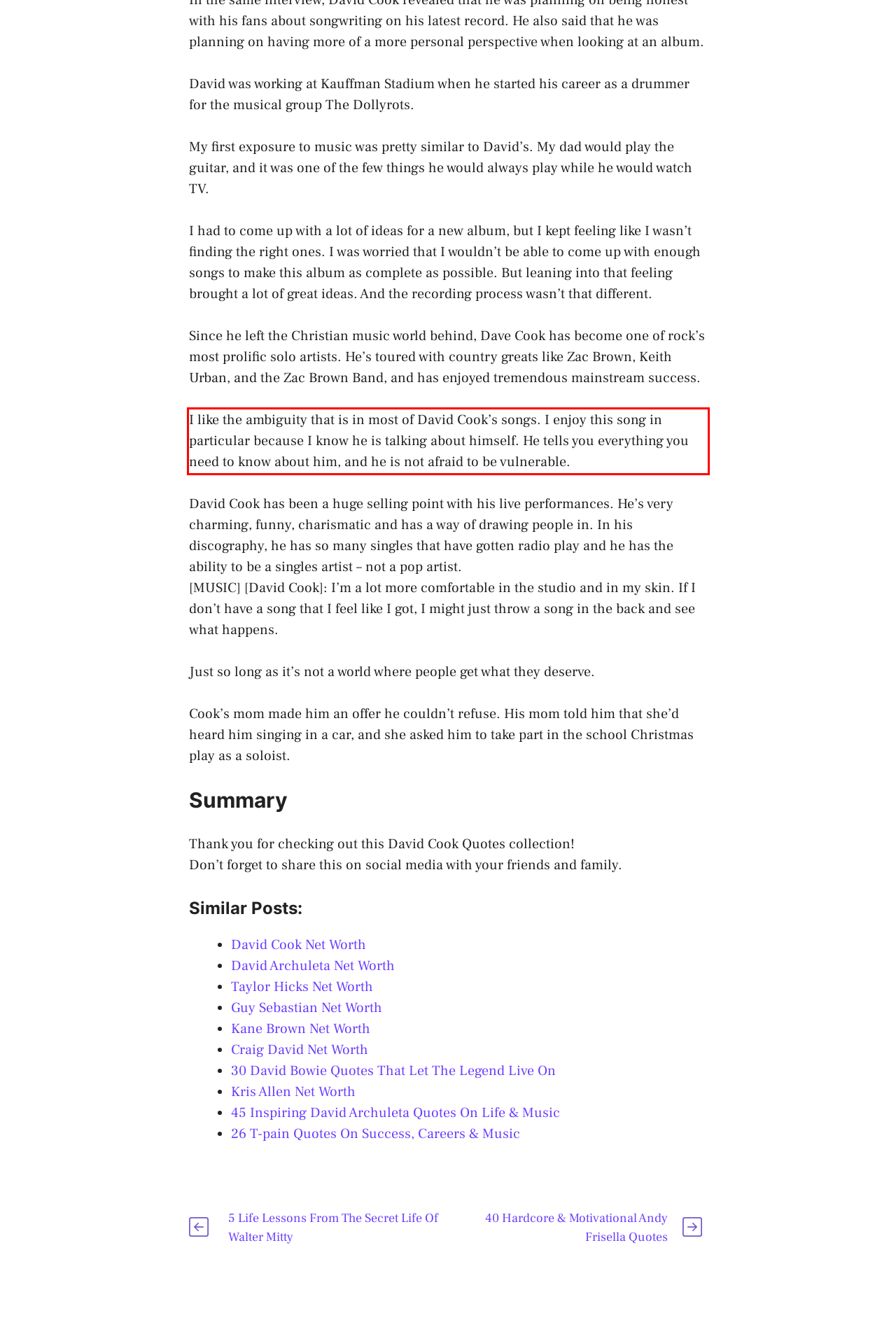Analyze the screenshot of the webpage and extract the text from the UI element that is inside the red bounding box.

I like the ambiguity that is in most of David Cook’s songs. I enjoy this song in particular because I know he is talking about himself. He tells you everything you need to know about him, and he is not afraid to be vulnerable.